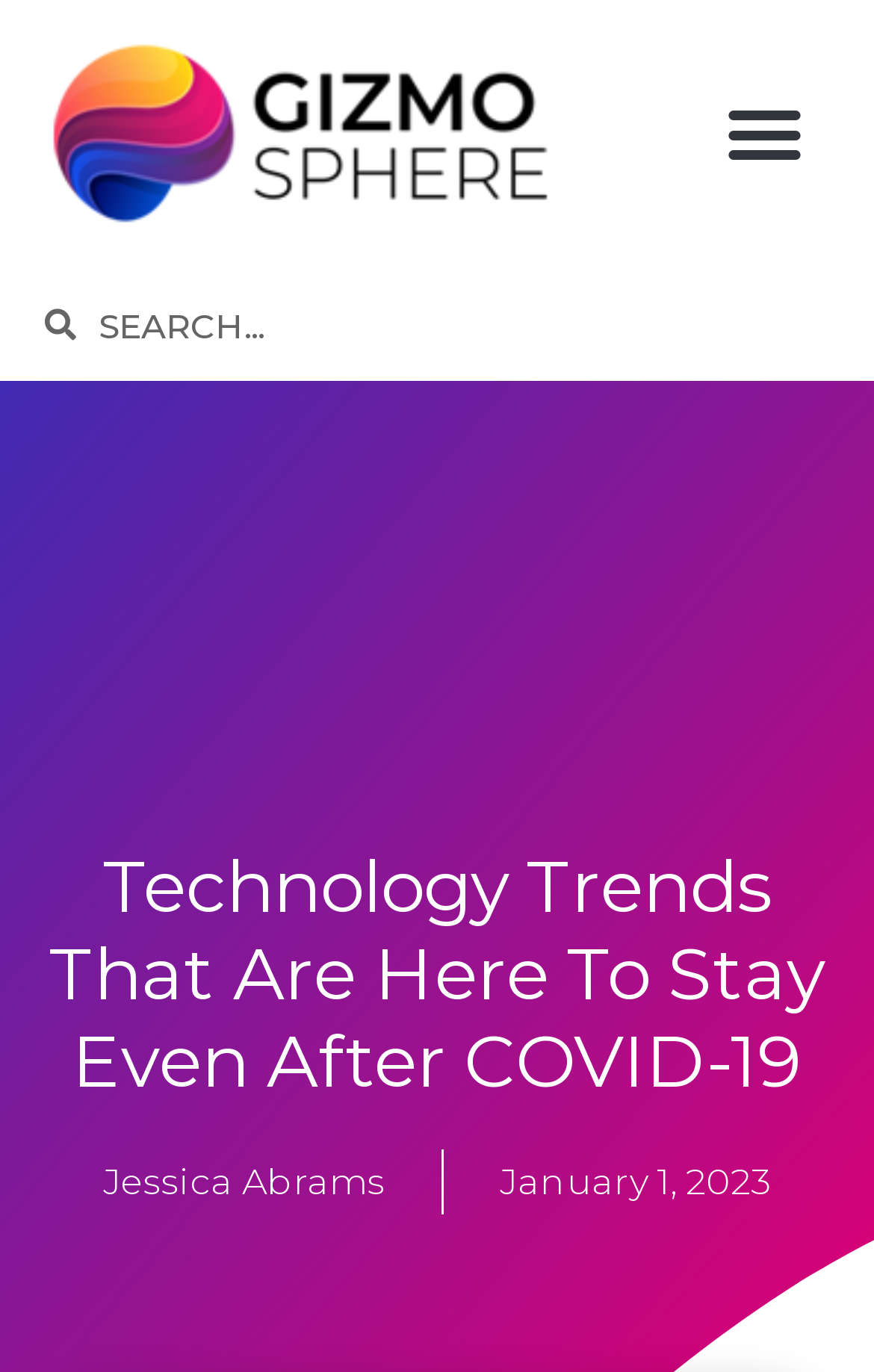Examine the image and give a thorough answer to the following question:
When was the article published?

I found the publication date by looking at the link element with the text 'January 1, 2023' which is located next to the author's name.